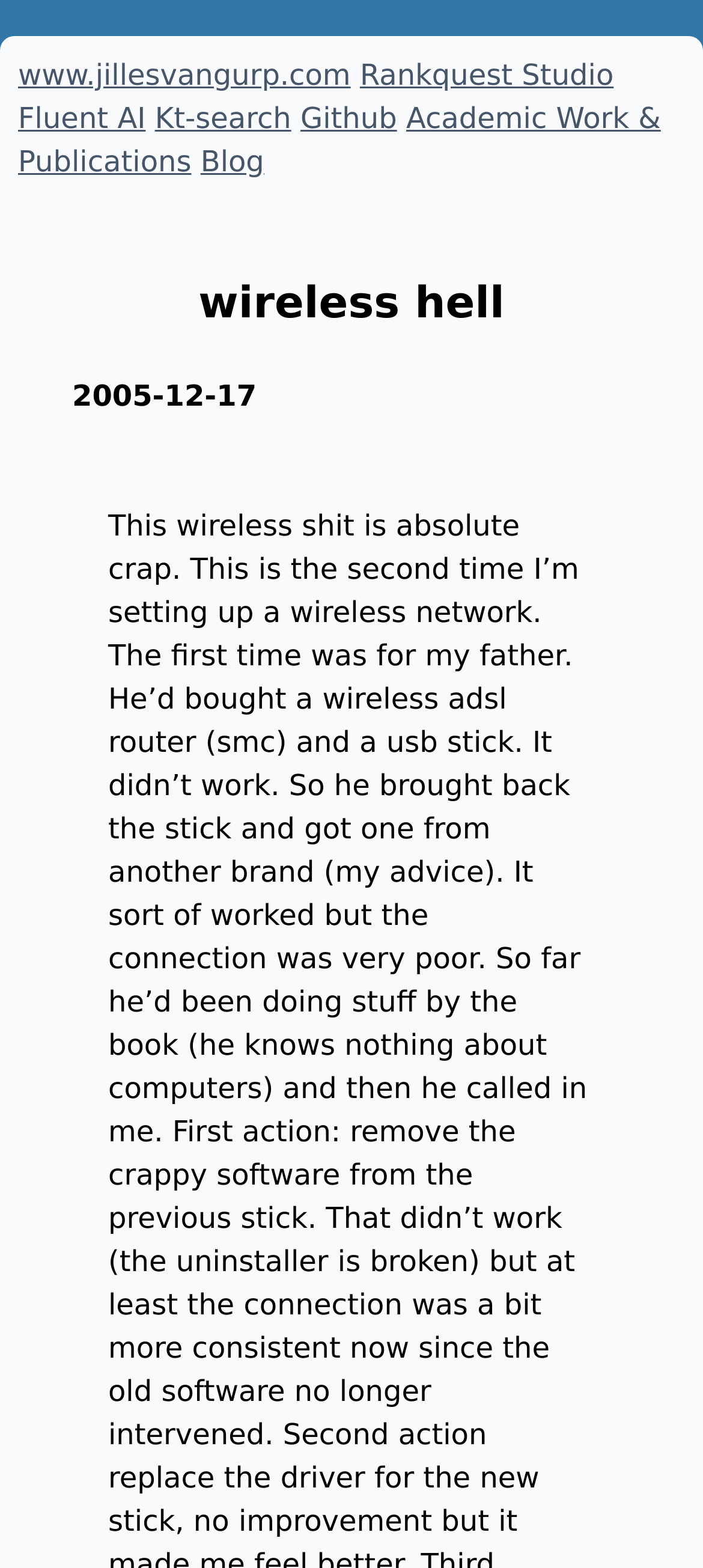Describe the webpage meticulously, covering all significant aspects.

The webpage is titled "wireless hell" and has a prominent heading with the same title, spanning the full width of the page, located near the top. 

Below the heading, there are six links arranged horizontally, divided into two rows. The top row contains three links: "www.jillesvangurp.com" on the left, "Fluent AI" in the middle, and "Kt-search" on the right. The second row also has three links: "Rankquest Studio" on the left, "Github" in the middle, and "Academic Work & Publications" on the right, which is the longest link. 

To the right of the links, there is a separate link "Blog" positioned slightly below the second row of links. 

At the bottom of the page, there is a static text "2005-12-17" located near the center.